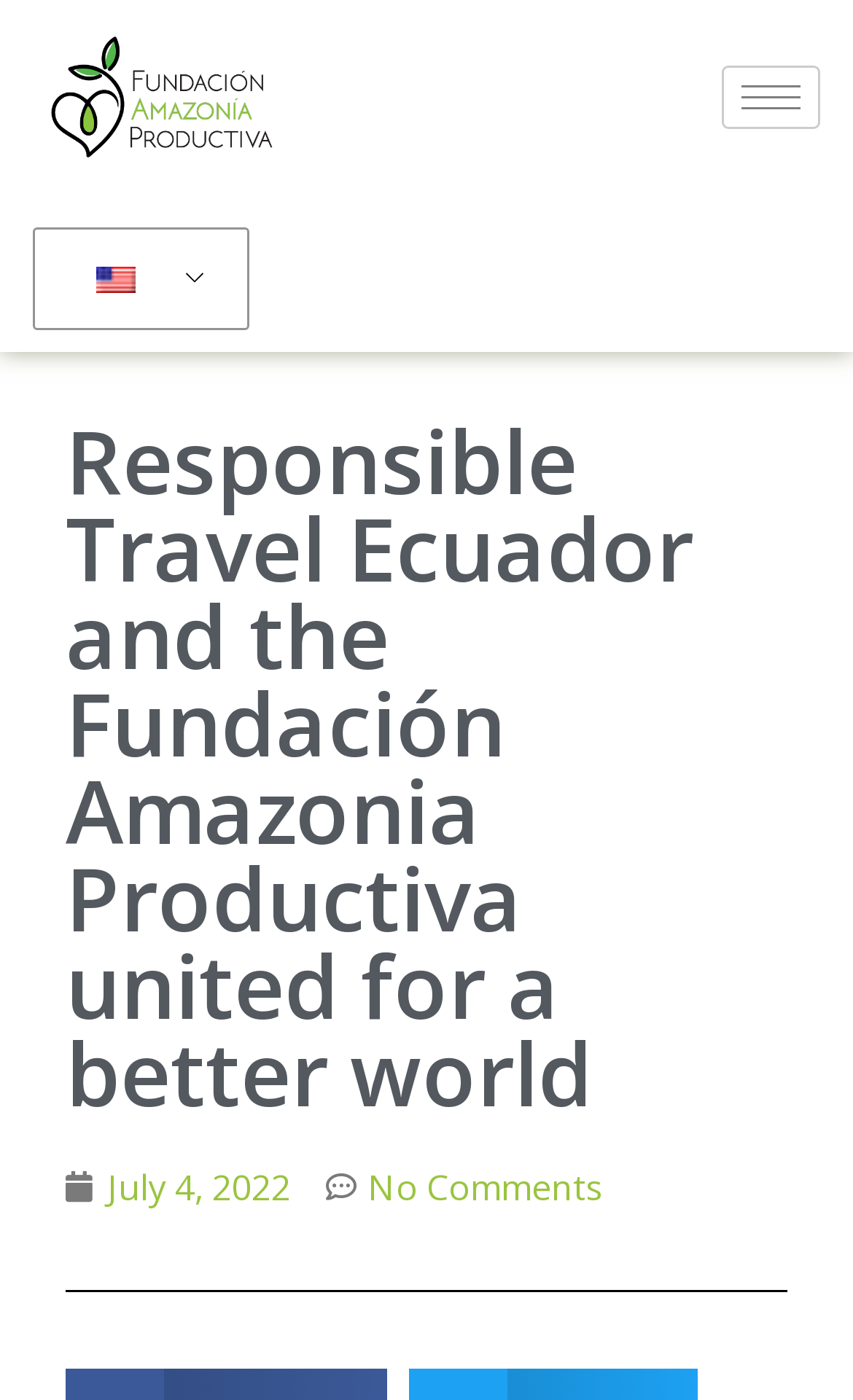Reply to the question with a single word or phrase:
What is the purpose of the button?

Menu